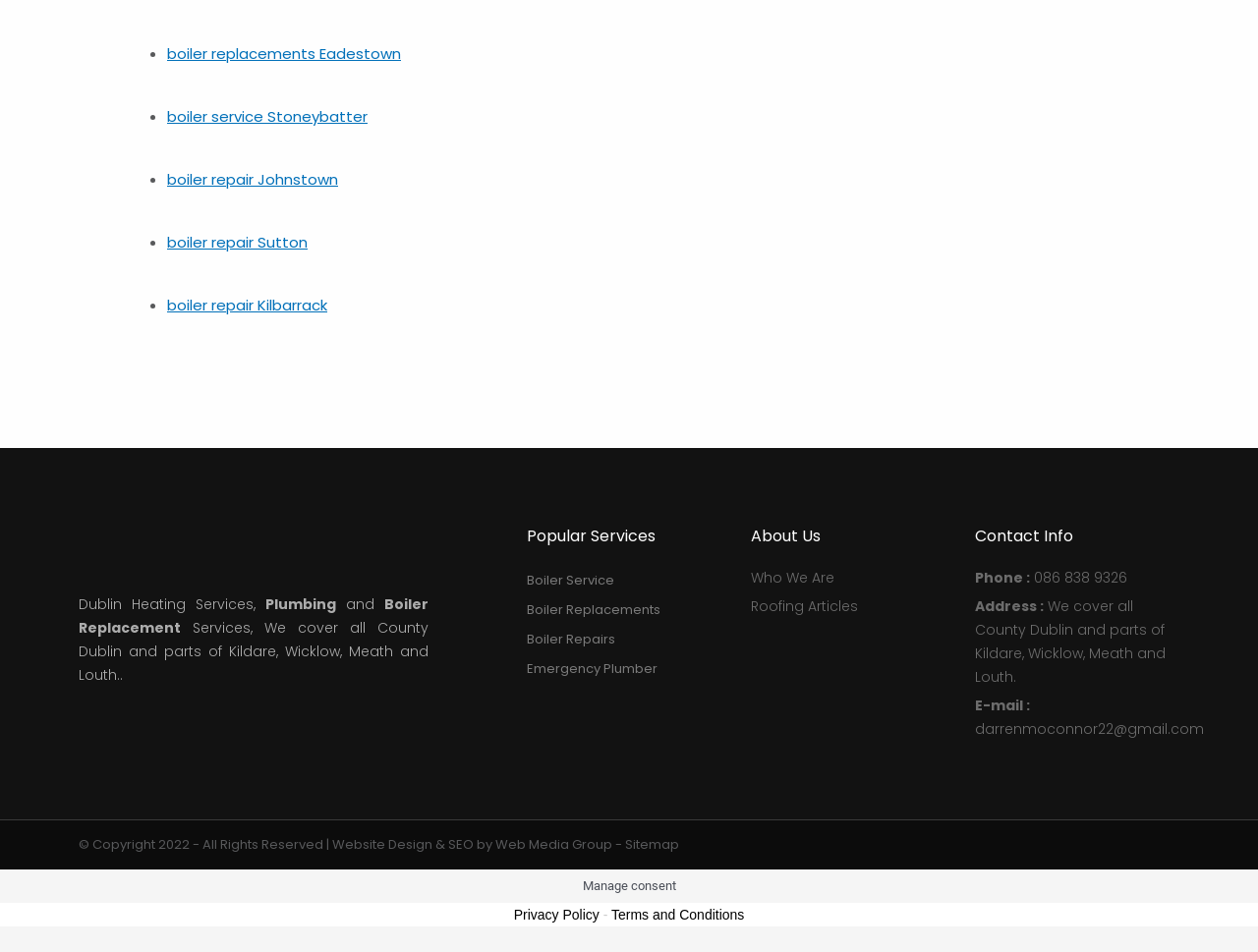Could you find the bounding box coordinates of the clickable area to complete this instruction: "call the phone number"?

[0.775, 0.594, 0.938, 0.619]